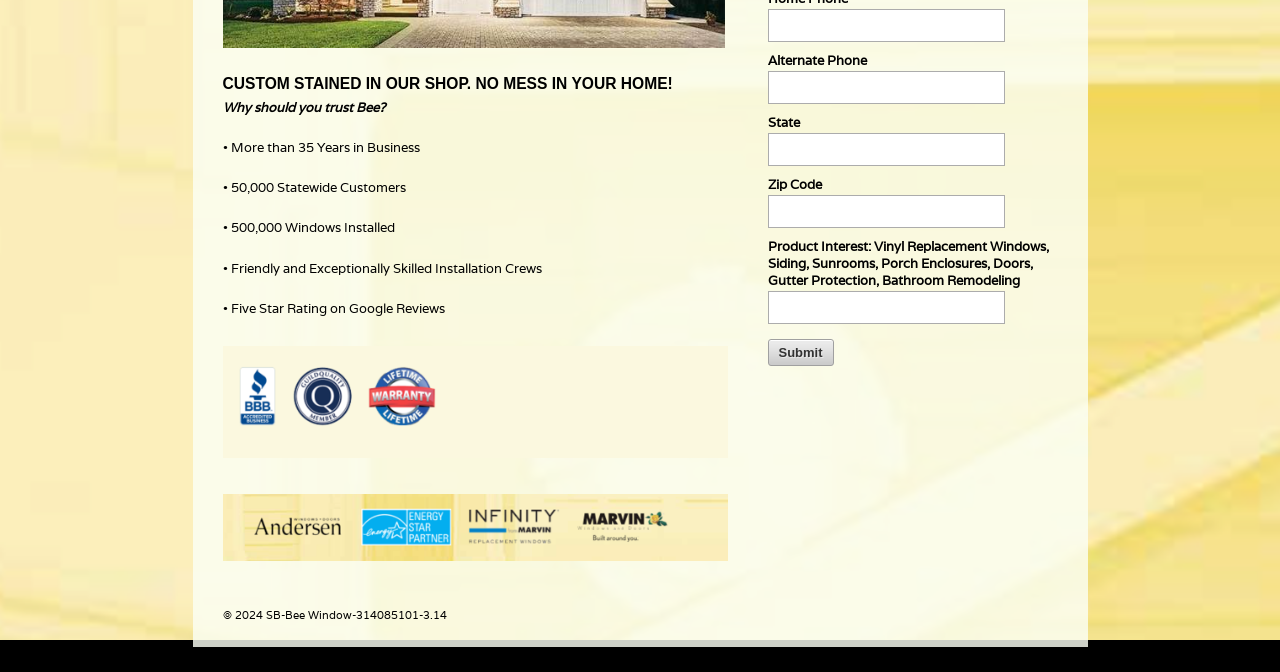Provide the bounding box coordinates, formatted as (top-left x, top-left y, bottom-right x, bottom-right y), with all values being floating point numbers between 0 and 1. Identify the bounding box of the UI element that matches the description: parent_node: State name="contact_form_responses[][value]"

[0.6, 0.198, 0.785, 0.247]